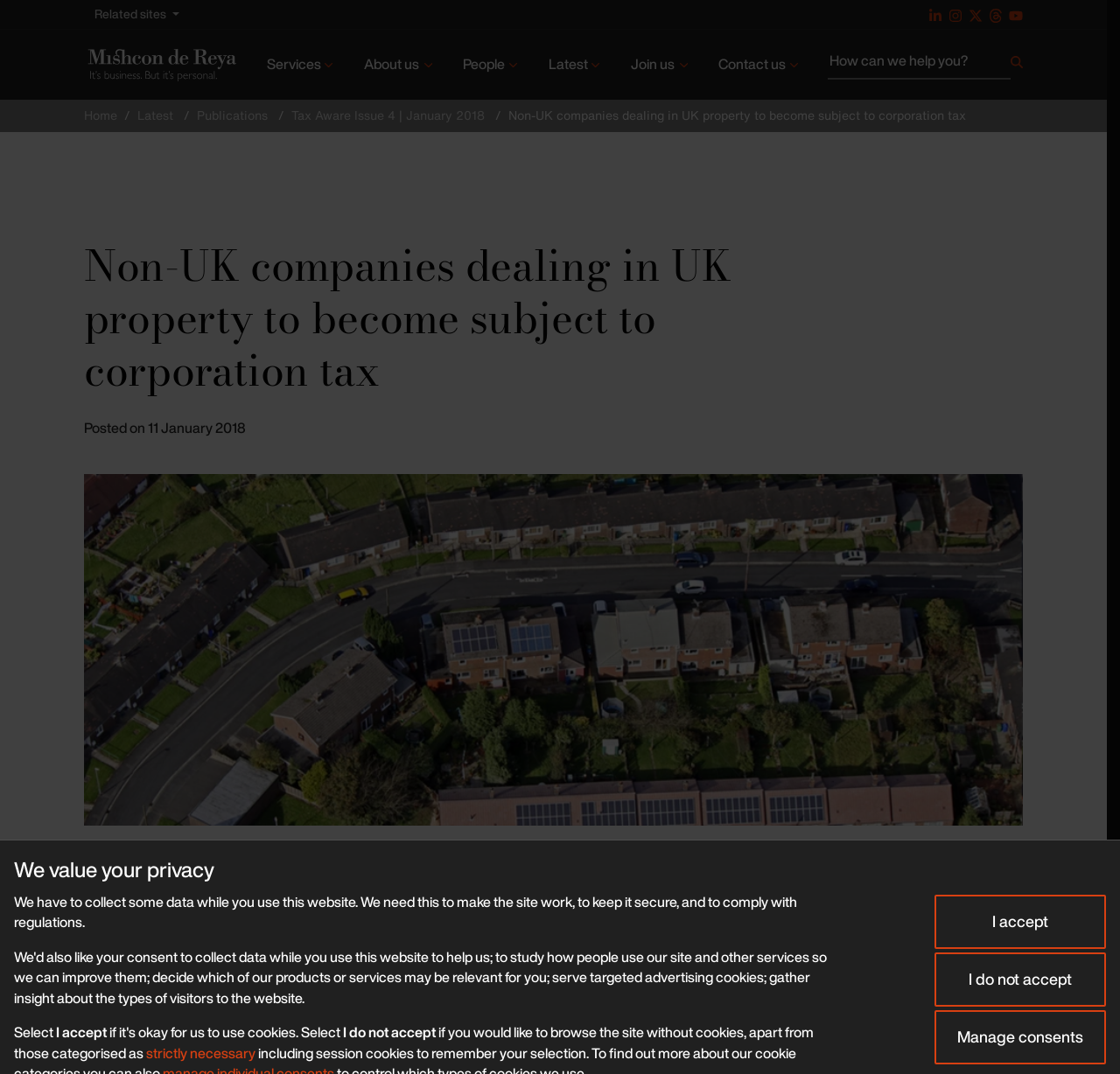What is the purpose of the search bar?
Look at the webpage screenshot and answer the question with a detailed explanation.

The search bar is located at the top right corner of the webpage, and it allows users to search for specific content within the website. This is evident from the placeholder text 'How can we help you?' and the search button next to it.